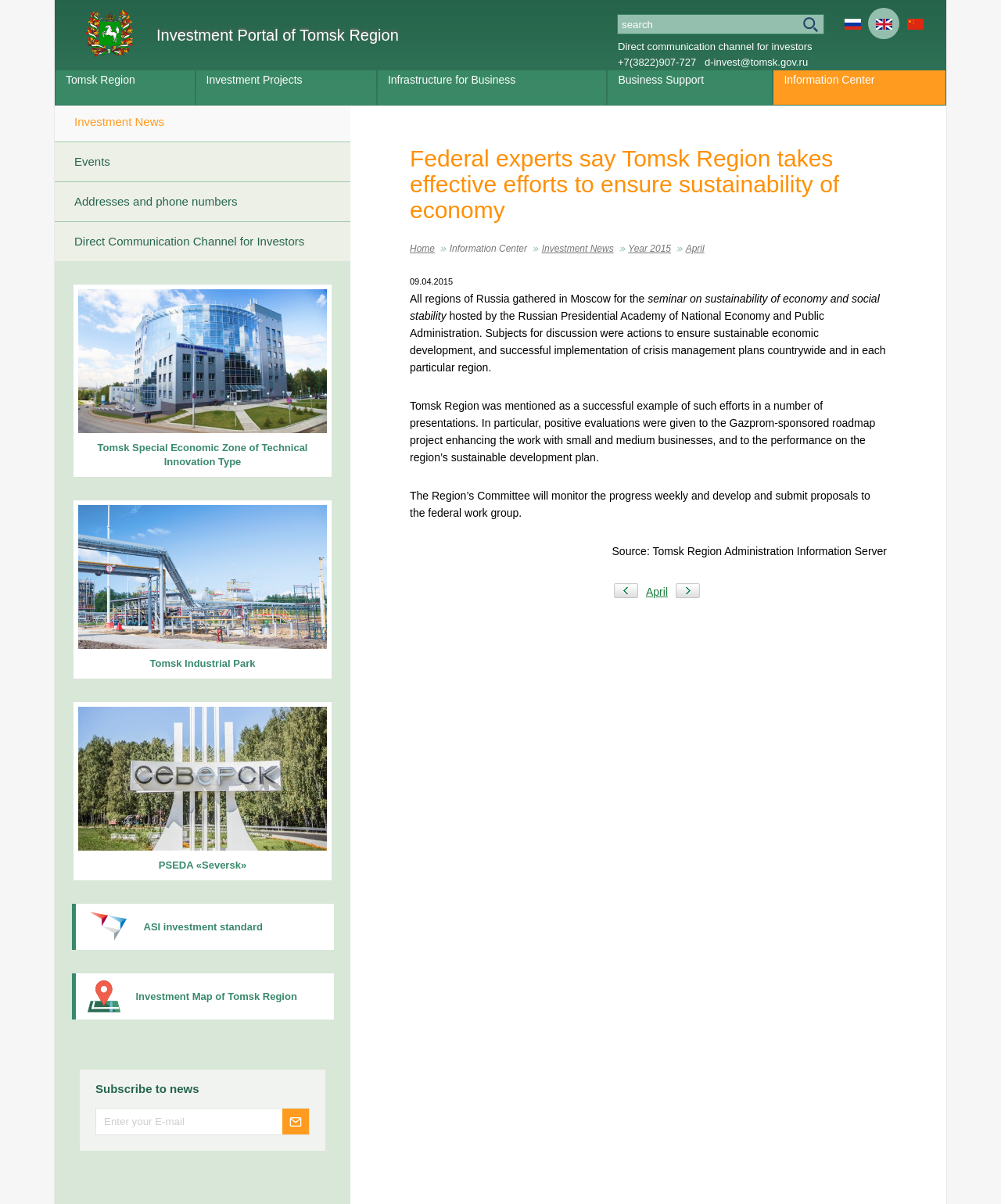Give a comprehensive overview of the webpage, including key elements.

The webpage is an investment portal for the Tomsk Region, featuring a prominent header with a link to the portal and an image. Below the header, there is a search bar and a button. On the top-right corner, there are language options, including Russian and Chinese.

The main content is divided into sections. On the left side, there is a menu with links to various pages, including "Tomsk Region", "Investment Projects", "Infrastructure for Business", "Business Support", and "Information Center". Below the menu, there are links to "Investment News", "Events", "Addresses and phone numbers", and "Direct Communication Channel for Investors".

In the main section, there is a heading that reads "Federal experts say Tomsk Region takes effective efforts to ensure sustainability of economy". Below the heading, there are links to various news articles, including "Tomsk Special Economic Zone of Technical Innovation Type", "Tomsk Industrial Park", "PSEDA «Seversk»", "ASI investment standard", and "Investment Map of Tomsk Region". Each news article has an accompanying image.

Further down, there is a section with a heading "Information Center" and links to "Home", "Investment News", and "Year 2015". Below this section, there is a news article with a date "09.04.2015" and a title that reads "All regions of Russia gathered in Moscow for the seminar on sustainability of economy and social stability". The article discusses the seminar hosted by the Russian Presidential Academy of National Economy and Public Administration, where Tomsk Region was mentioned as a successful example of efforts to ensure sustainable economic development.

The webpage also features a section with links to other news articles, including "Deputies has adopted the draft law about «tax holidays» for newly registered entrepreneurs" and "Standard&Poor’s confirms existing credit rating of Tomsk Region". Each article has an accompanying image.

At the bottom of the page, there is a section to subscribe to news, with a text box to enter an email address and a button to submit.